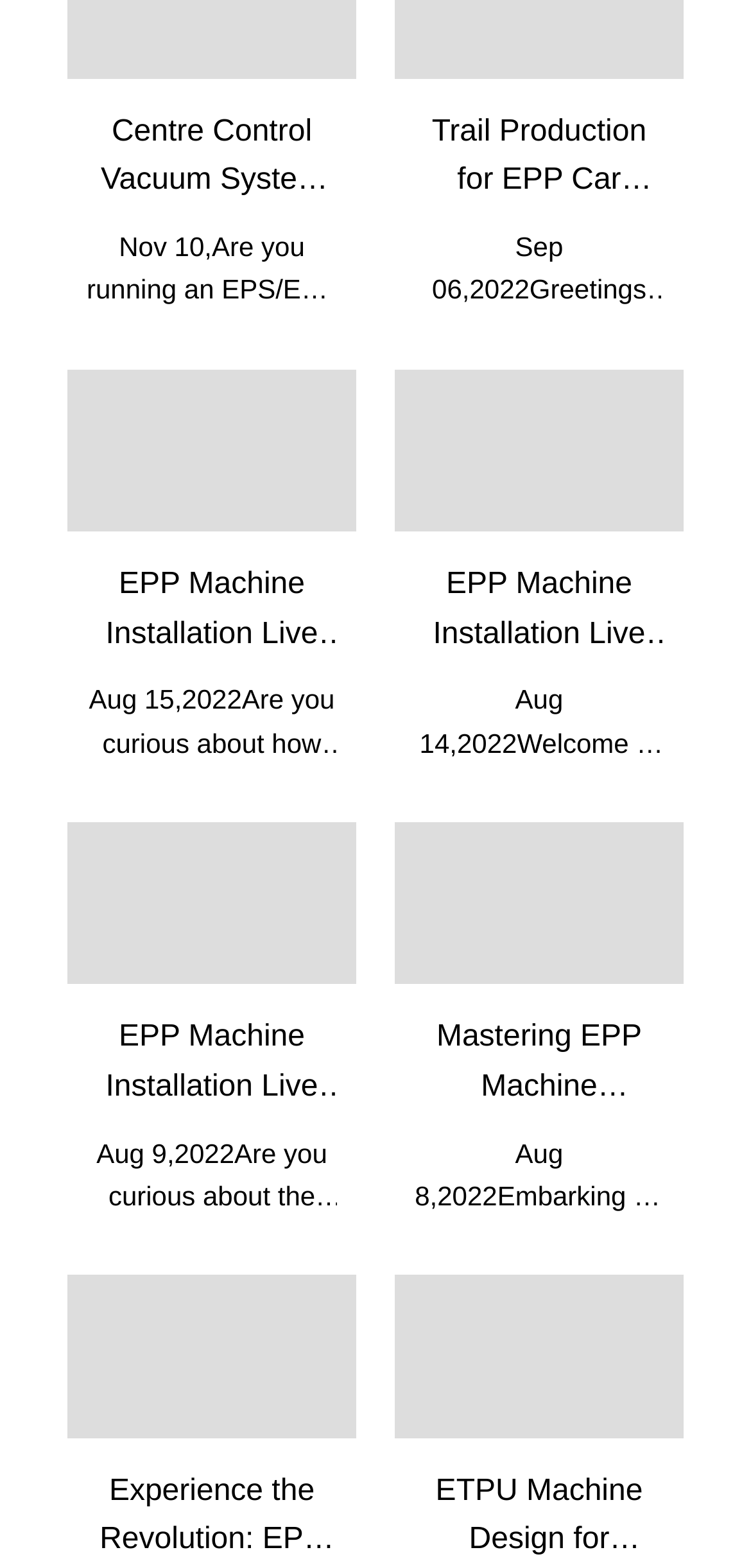Using details from the image, please answer the following question comprehensively:
What is the topic of the link 'ETPU Machine Design for Compact Workshop'?

The link 'ETPU Machine Design for Compact Workshop' appears to be related to the design of ETPU machines for compact workshops, which is a different topic from the EPP machines discussed in other links on the webpage.